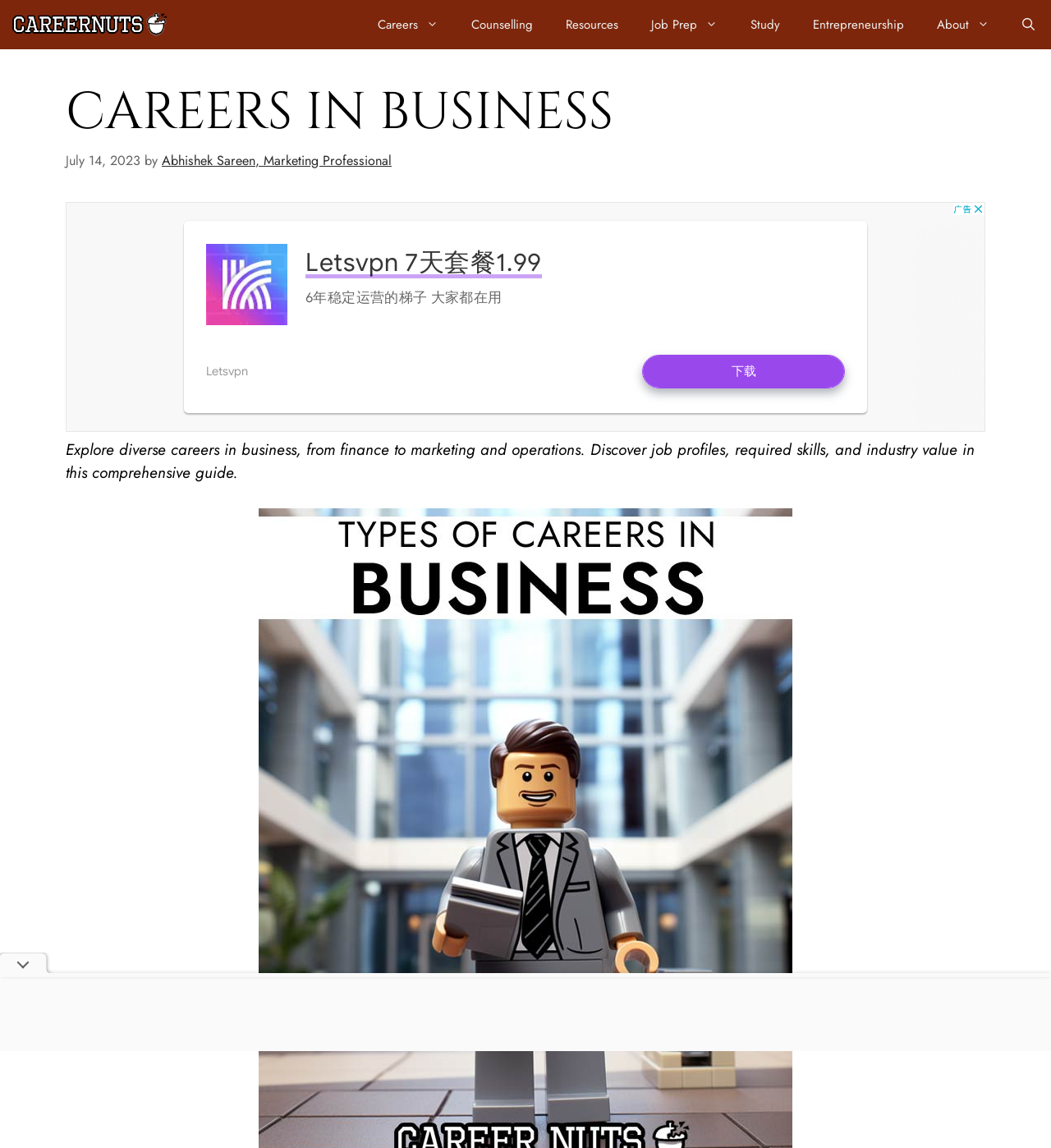Determine the bounding box coordinates for the element that should be clicked to follow this instruction: "Learn about Job Prep". The coordinates should be given as four float numbers between 0 and 1, in the format [left, top, right, bottom].

[0.604, 0.0, 0.698, 0.043]